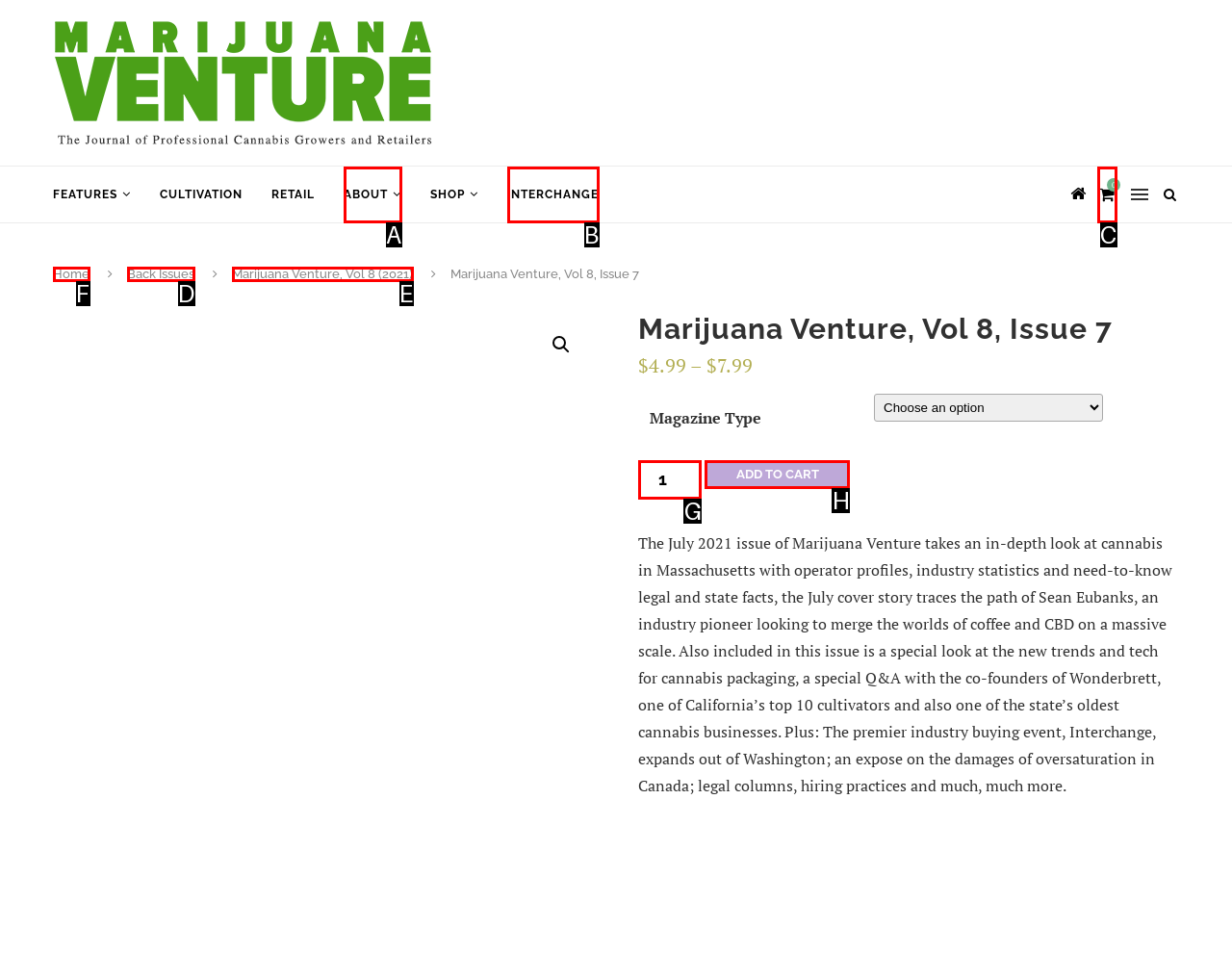Pick the HTML element that should be clicked to execute the task: Click the 'Home' link
Respond with the letter corresponding to the correct choice.

F